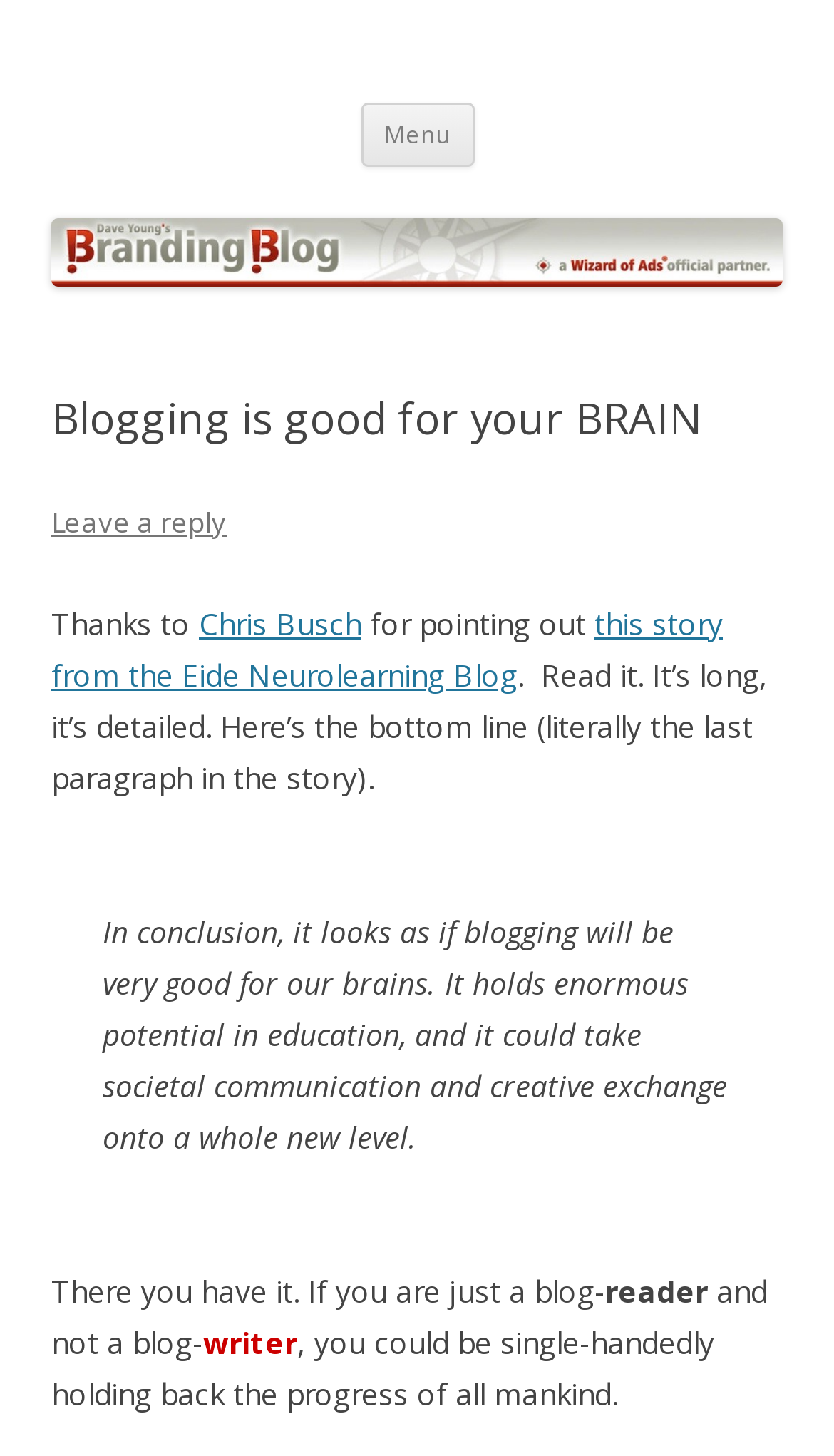Answer the question with a single word or phrase: 
What is the name of the blog?

BrandingBlog